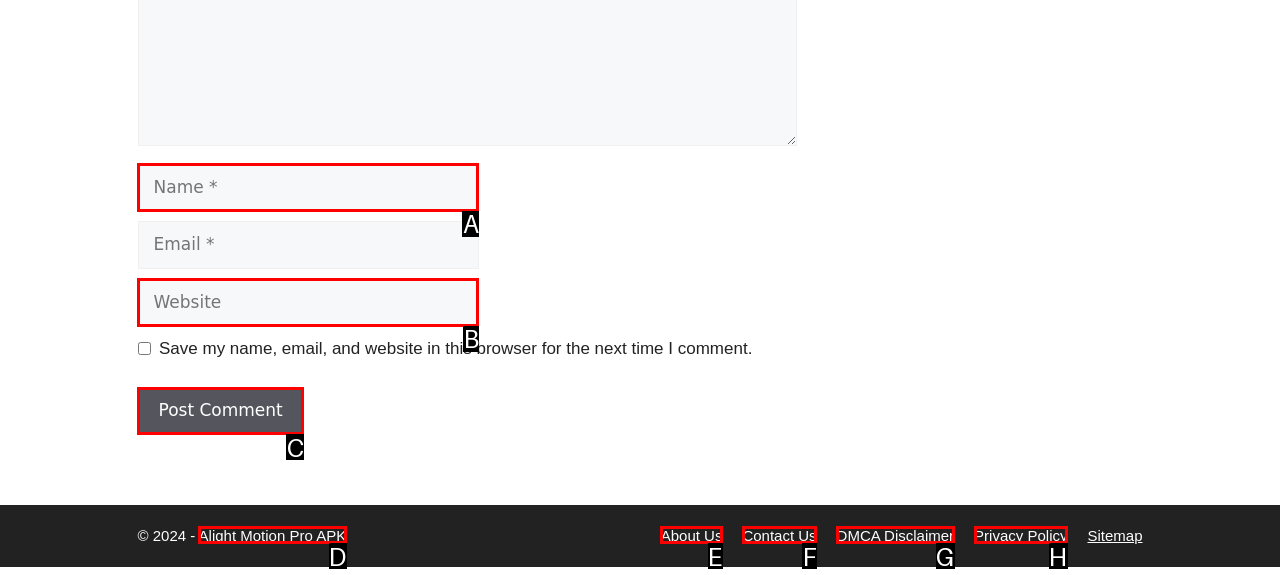Match the HTML element to the given description: name="submit" value="Post Comment"
Indicate the option by its letter.

C